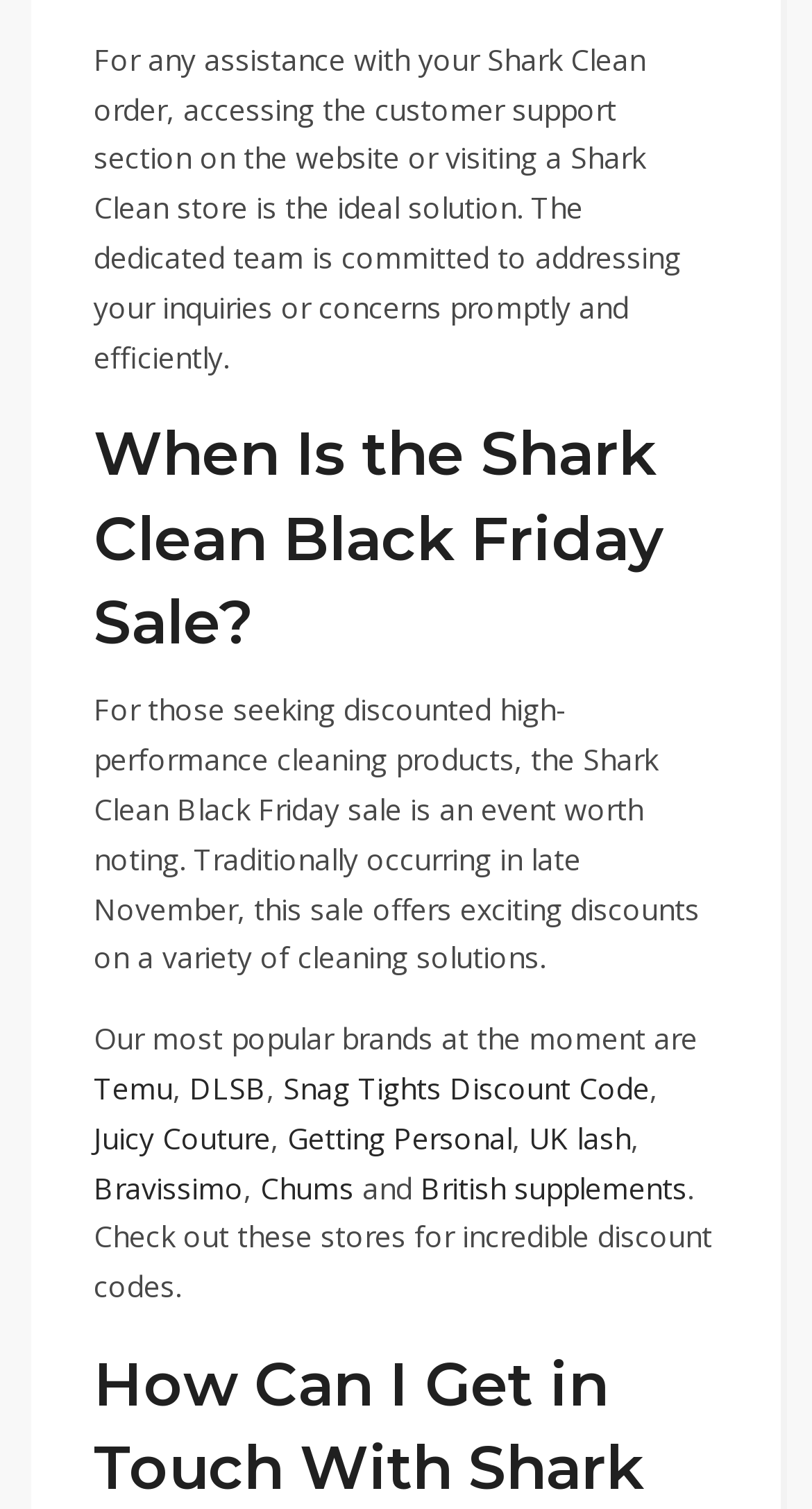Identify the bounding box of the UI element that matches this description: "Snag Tights Discount Code".

[0.349, 0.708, 0.8, 0.734]